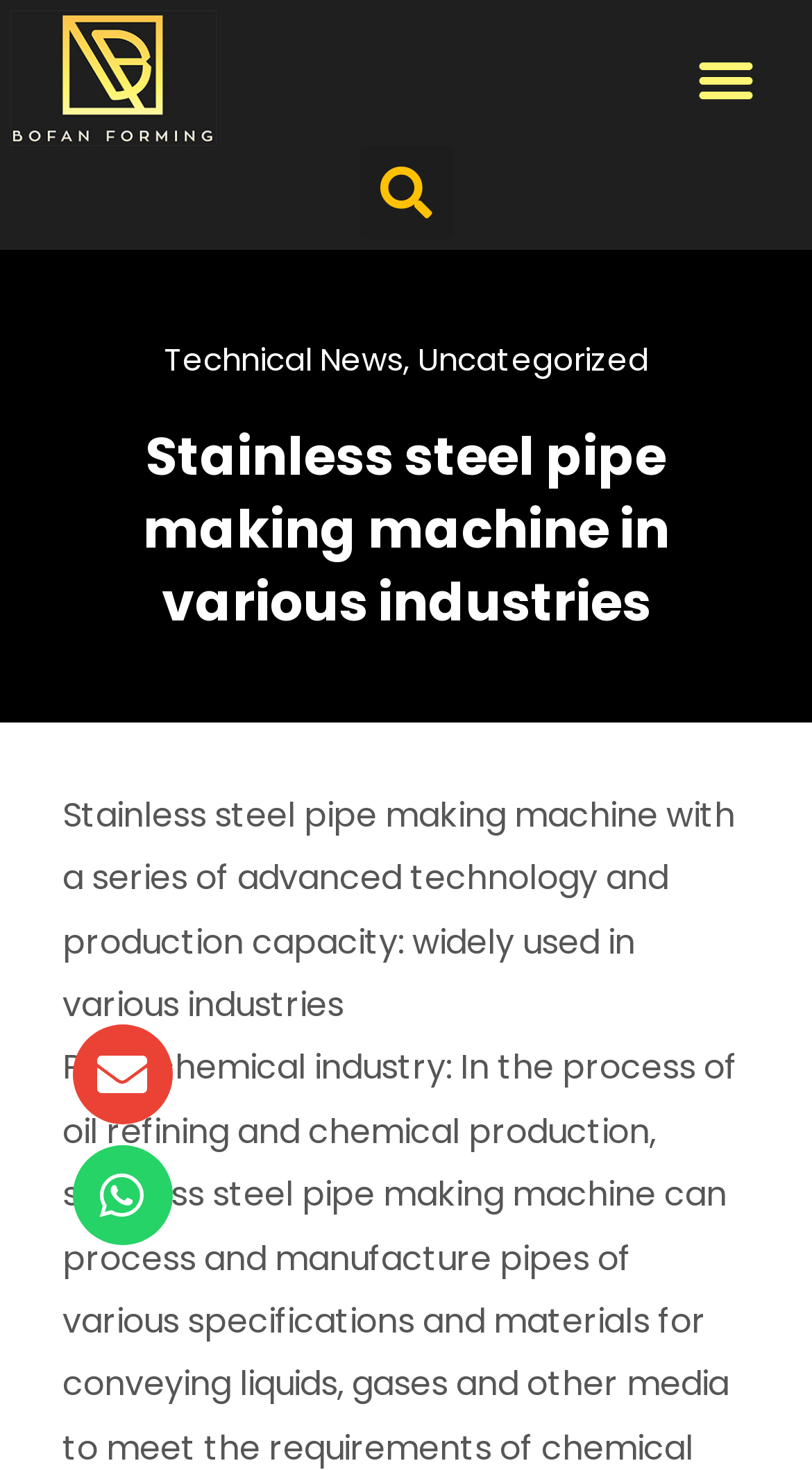Please determine the bounding box coordinates for the element with the description: "API Management Solutions".

None